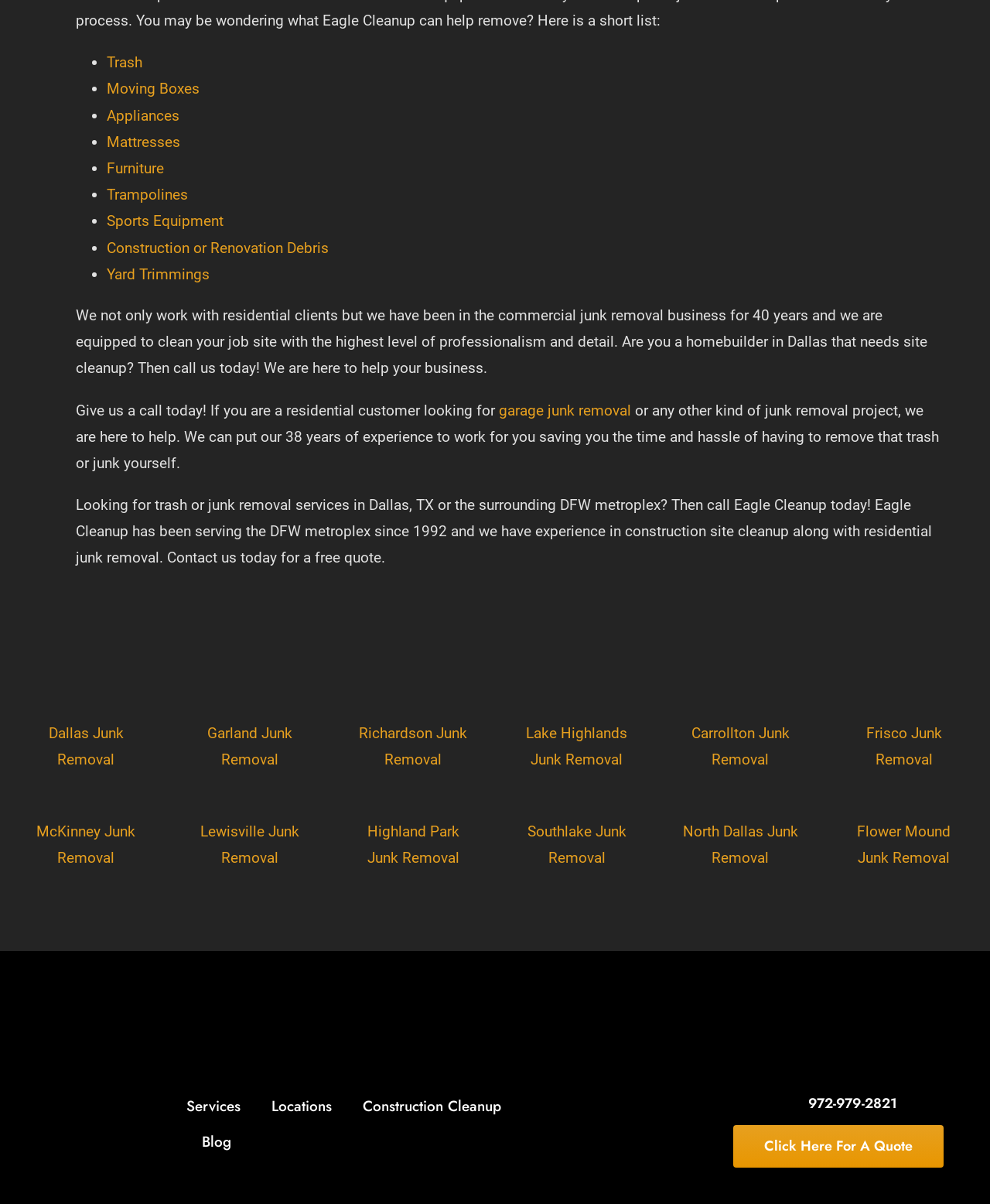How long has Eagle Cleanup been in business?
Based on the screenshot, answer the question with a single word or phrase.

40 years